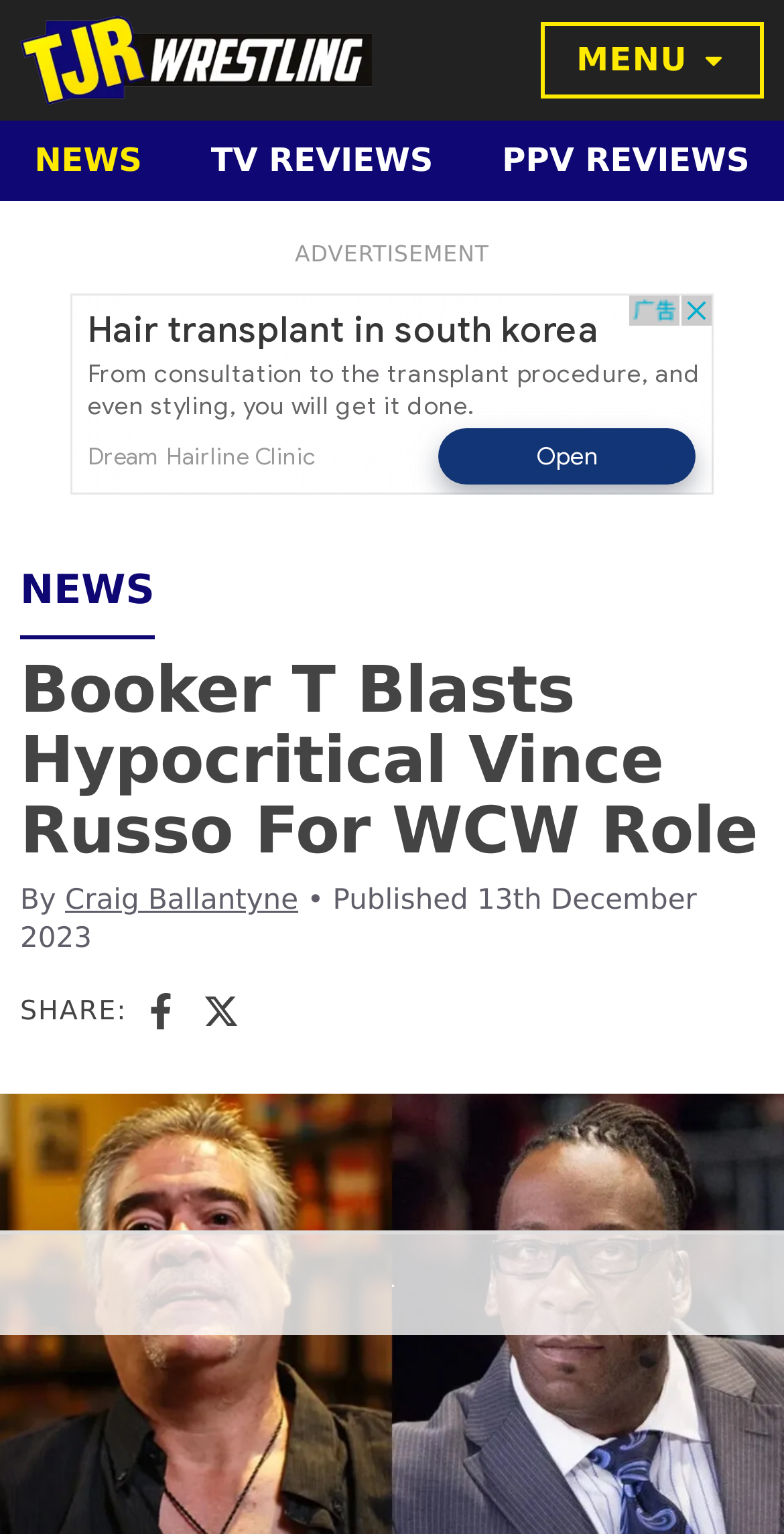Kindly determine the bounding box coordinates for the area that needs to be clicked to execute this instruction: "Explore 'Immediate Action: Cleanse the Wound'".

None